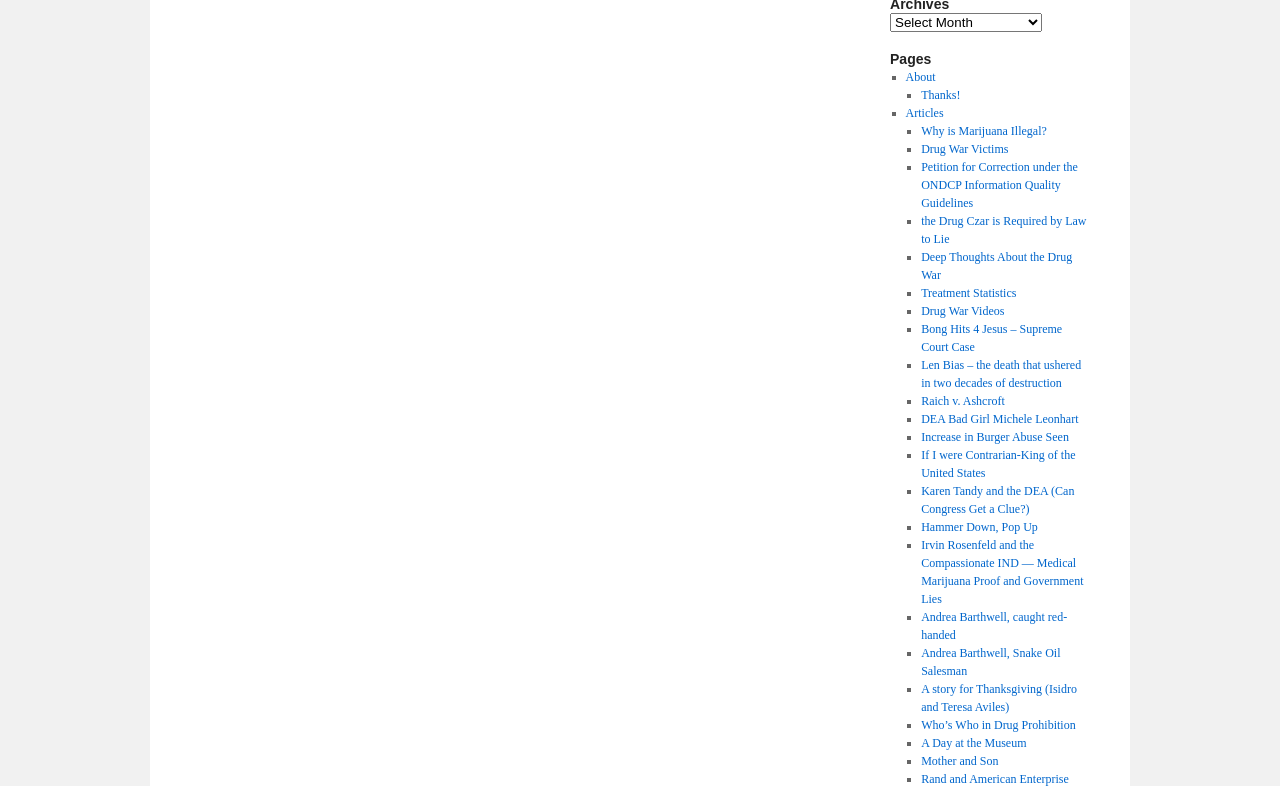Answer the following inquiry with a single word or phrase:
How are the links on this webpage organized?

In a list